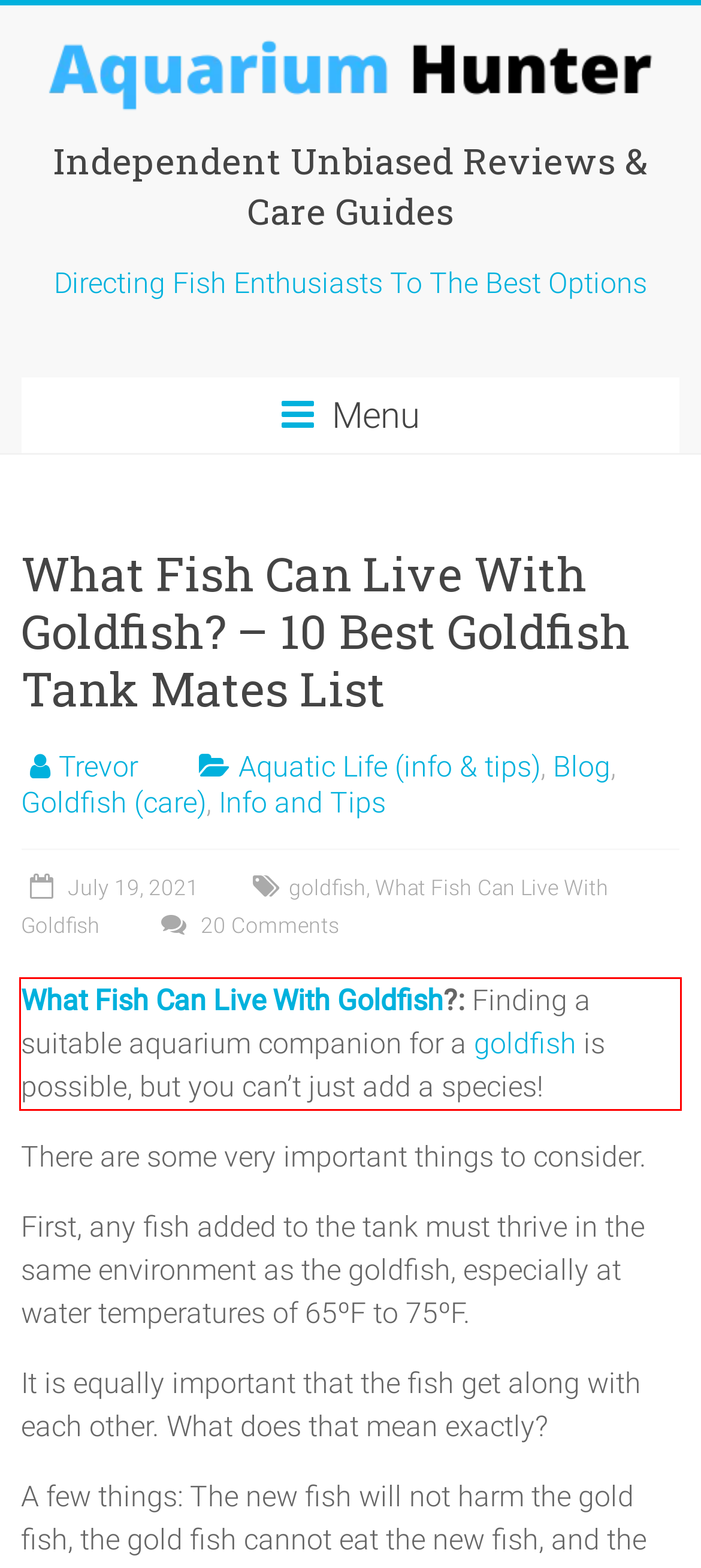Inspect the webpage screenshot that has a red bounding box and use OCR technology to read and display the text inside the red bounding box.

What Fish Can Live With Goldfish?: Finding a suitable aquarium companion for a goldfish is possible, but you can’t just add a species!